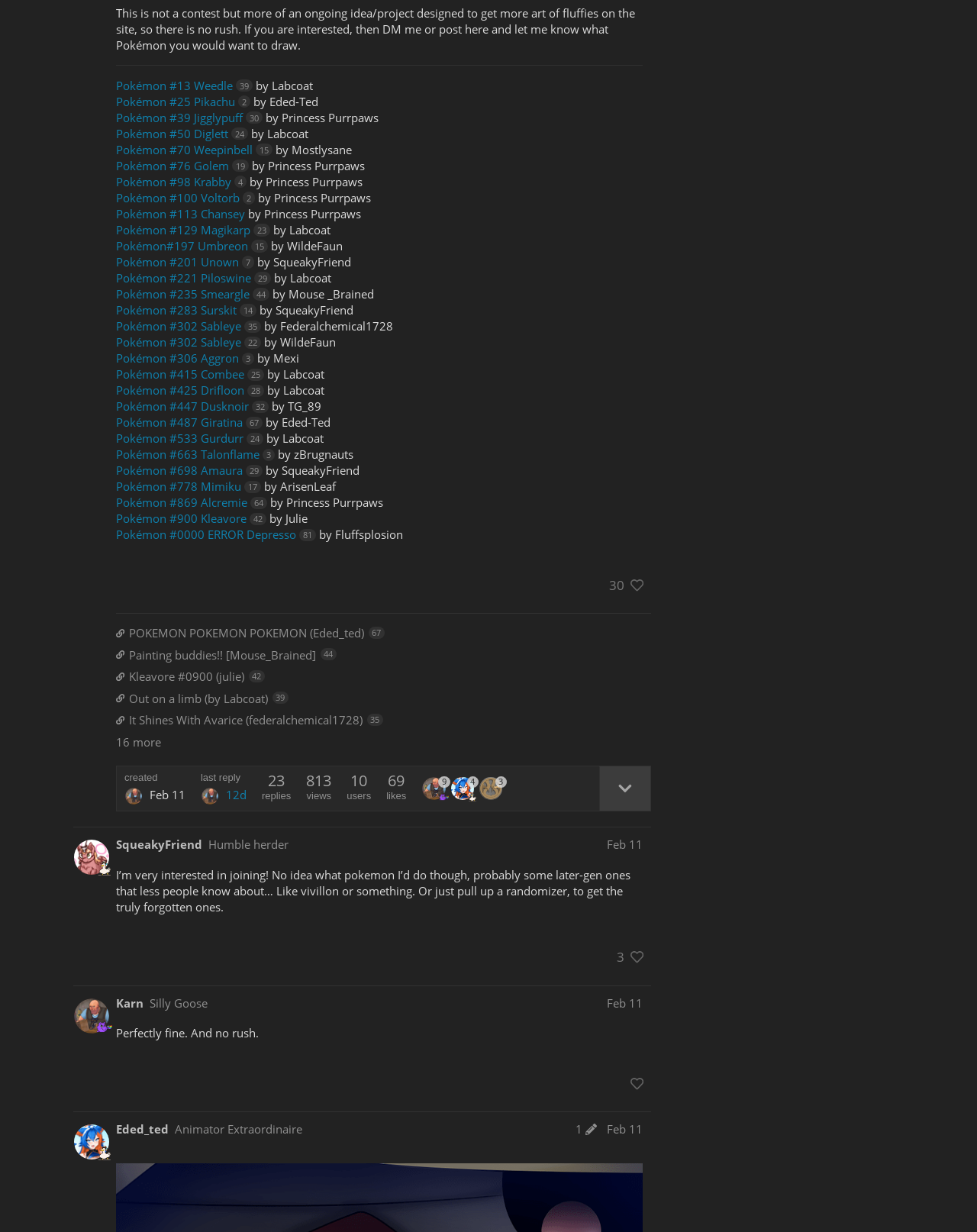What is the Pokémon with the most clicks?
Please provide a single word or phrase as the answer based on the screenshot.

Pokémon #487 Giratina